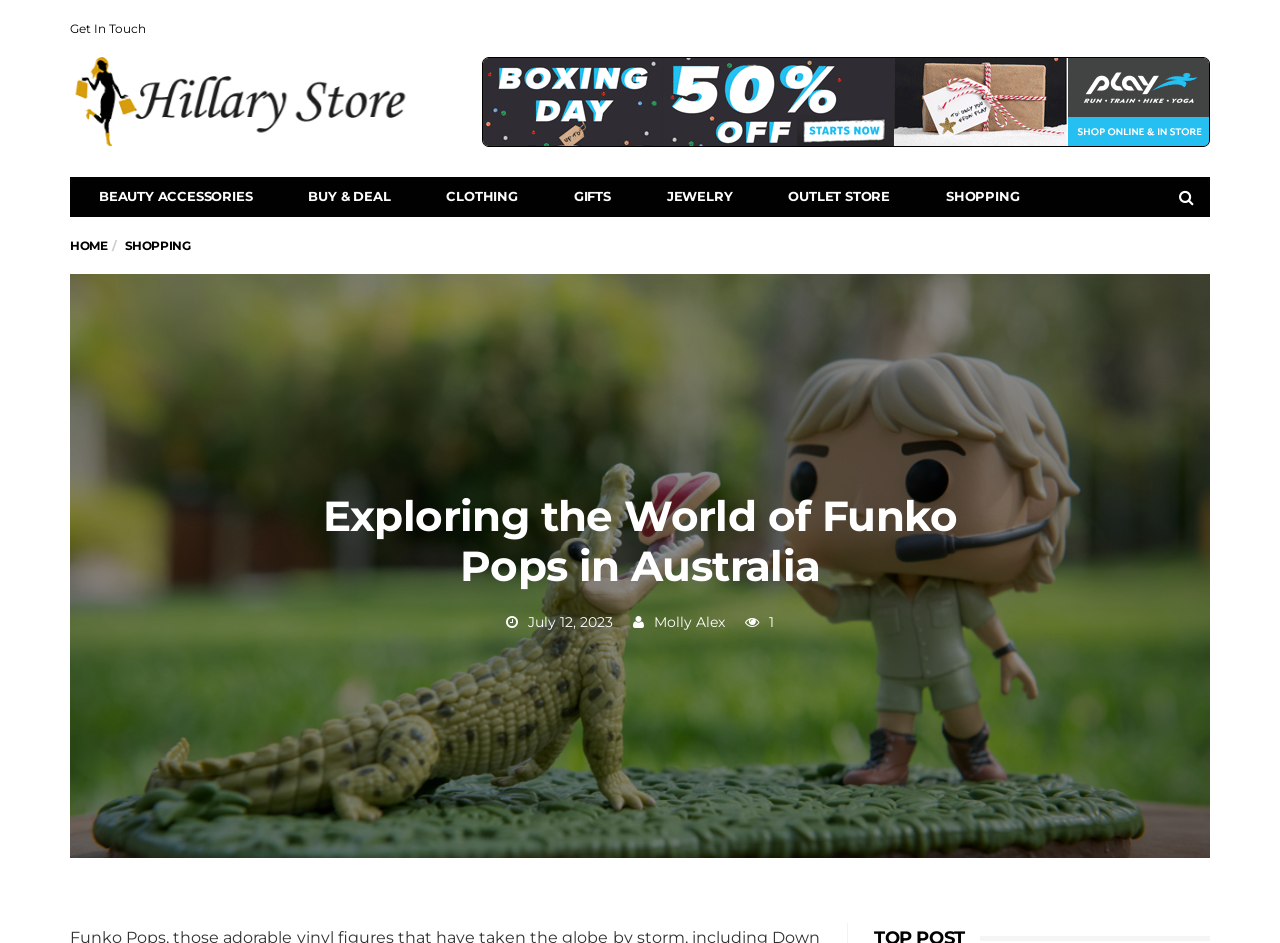Locate the bounding box coordinates of the element to click to perform the following action: 'Go to HOME page'. The coordinates should be given as four float values between 0 and 1, in the form of [left, top, right, bottom].

[0.055, 0.253, 0.084, 0.268]